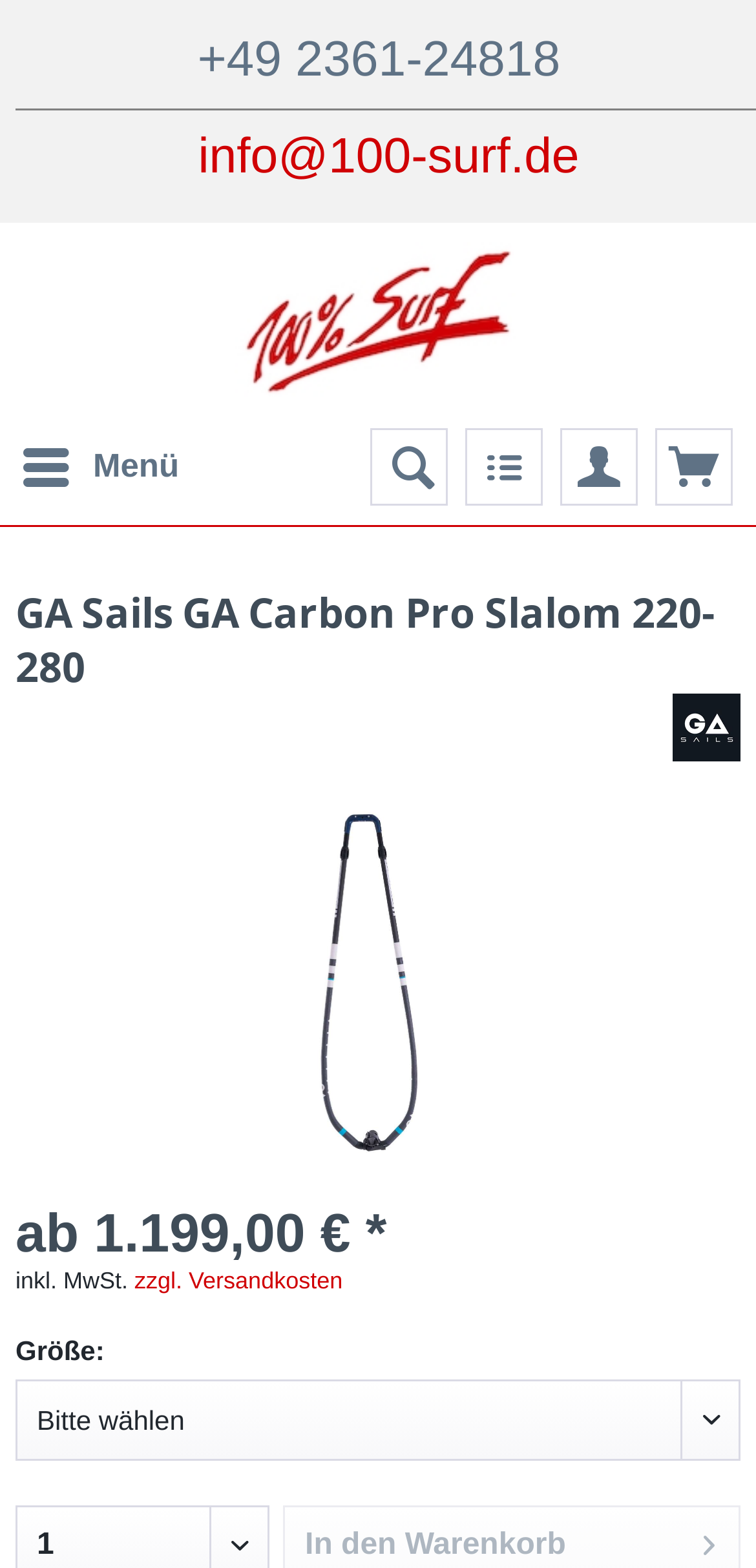Answer the question briefly using a single word or phrase: 
What is the price of the product?

ab 1.199,00 € *